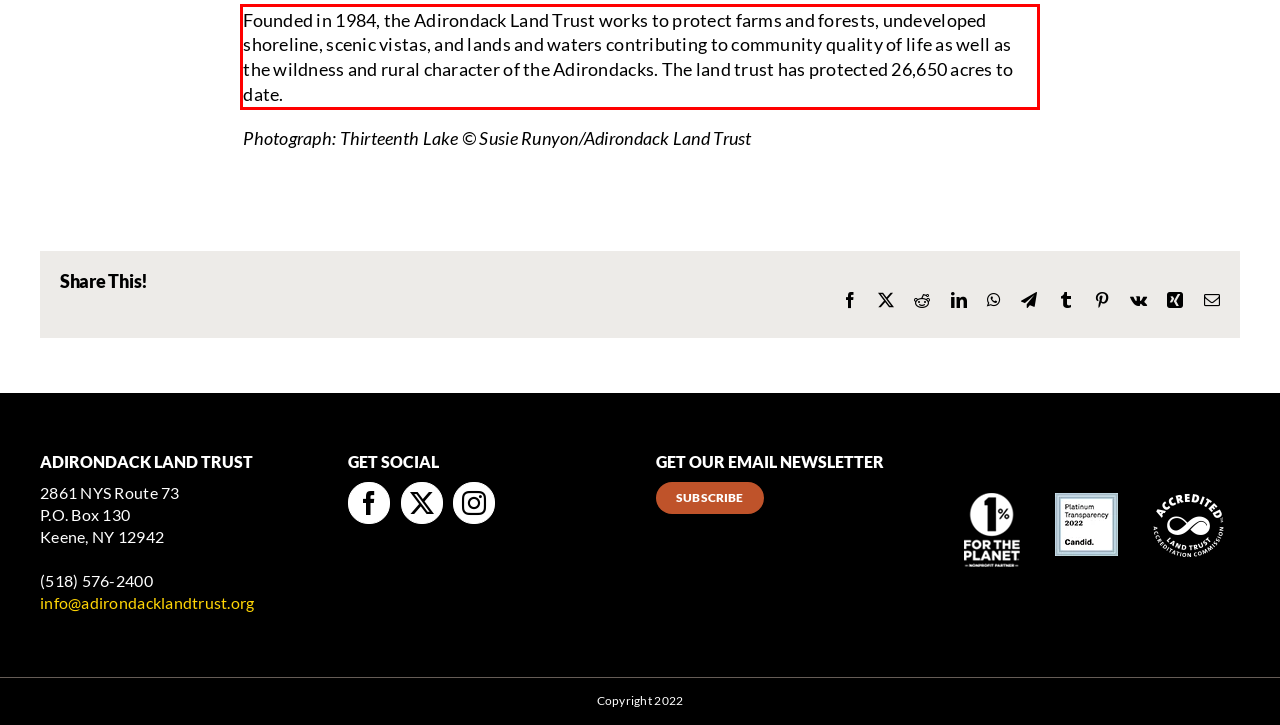Please examine the screenshot of the webpage and read the text present within the red rectangle bounding box.

Founded in 1984, the Adirondack Land Trust works to protect farms and forests, undeveloped shoreline, scenic vistas, and lands and waters contributing to community quality of life as well as the wildness and rural character of the Adirondacks. The land trust has protected 26,650 acres to date.